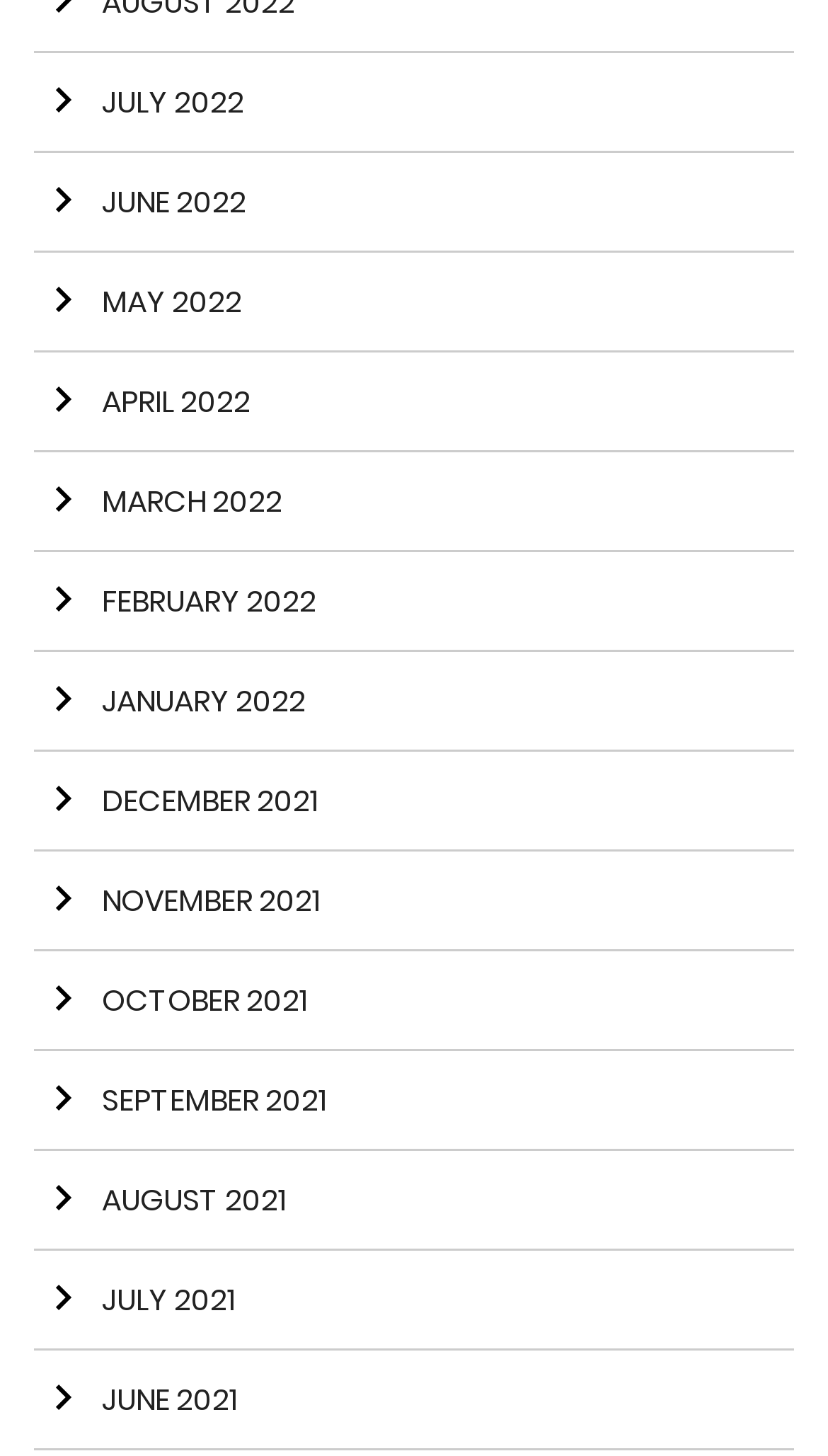Specify the bounding box coordinates of the area that needs to be clicked to achieve the following instruction: "browse FASHION".

None